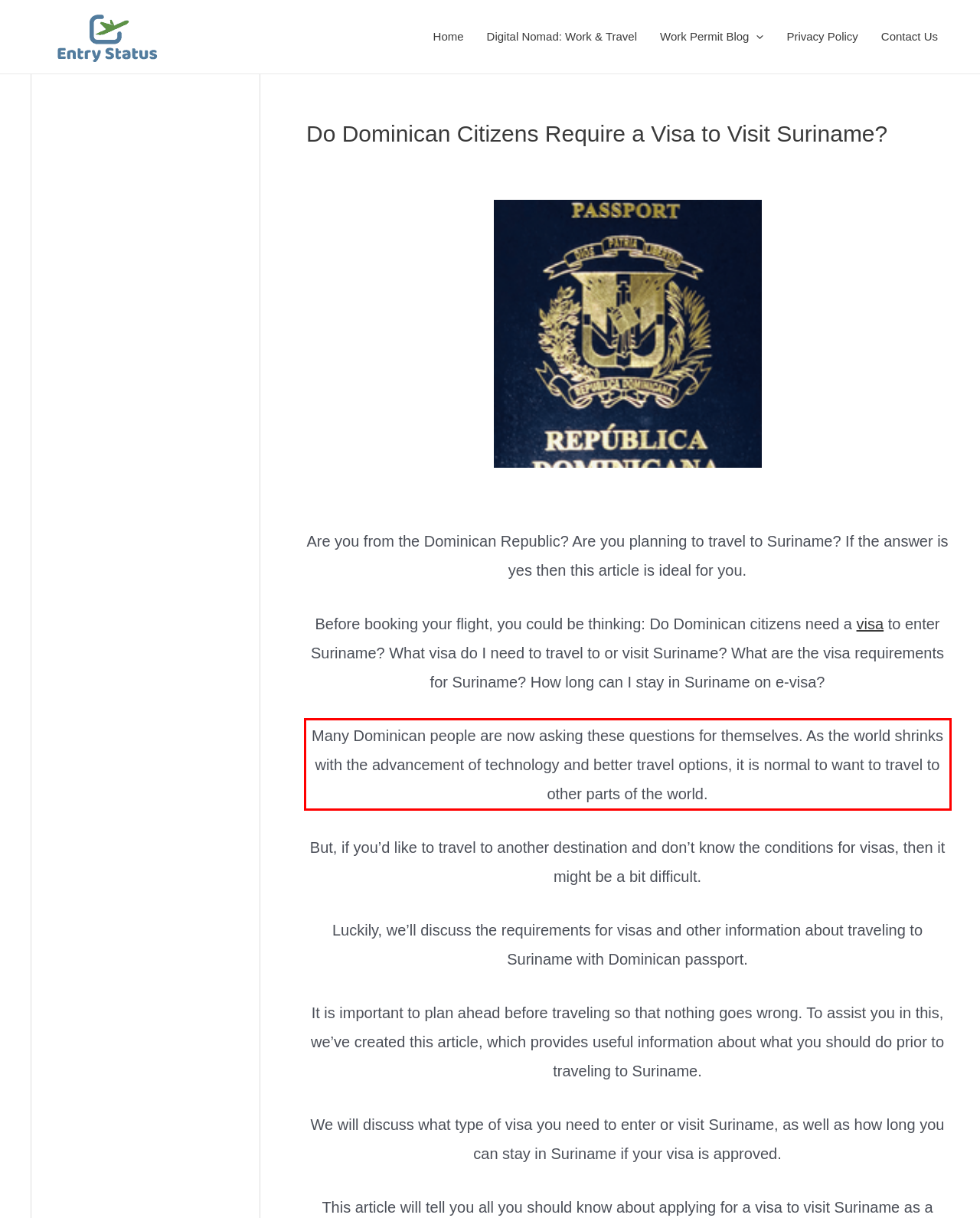Please examine the webpage screenshot containing a red bounding box and use OCR to recognize and output the text inside the red bounding box.

Many Dominican people are now asking these questions for themselves. As the world shrinks with the advancement of technology and better travel options, it is normal to want to travel to other parts of the world.